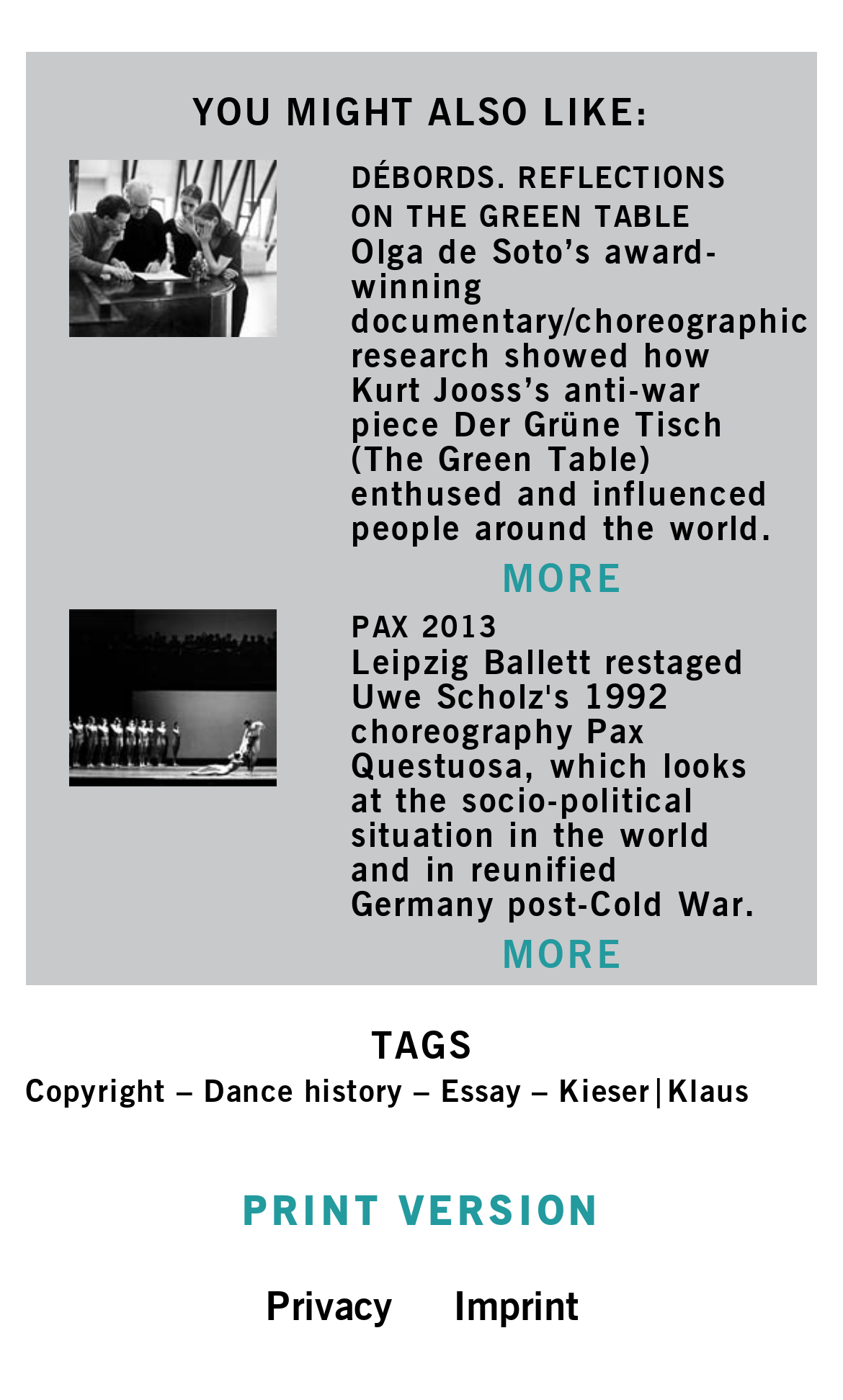Give a one-word or one-phrase response to the question:
How many 'MORE' links are there?

2